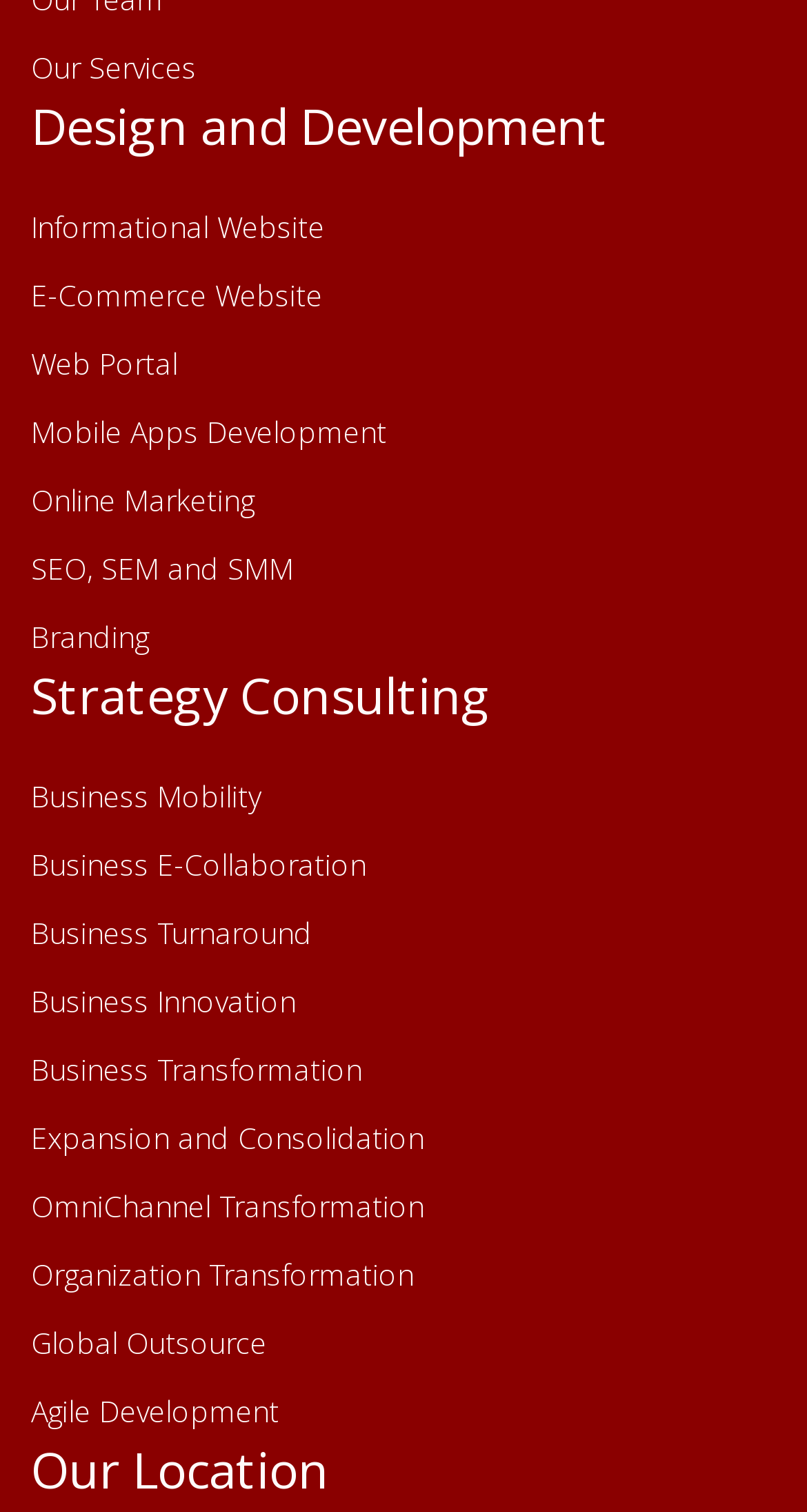Determine the bounding box coordinates of the clickable element to complete this instruction: "Learn about Strategy Consulting". Provide the coordinates in the format of four float numbers between 0 and 1, [left, top, right, bottom].

[0.038, 0.444, 0.962, 0.477]